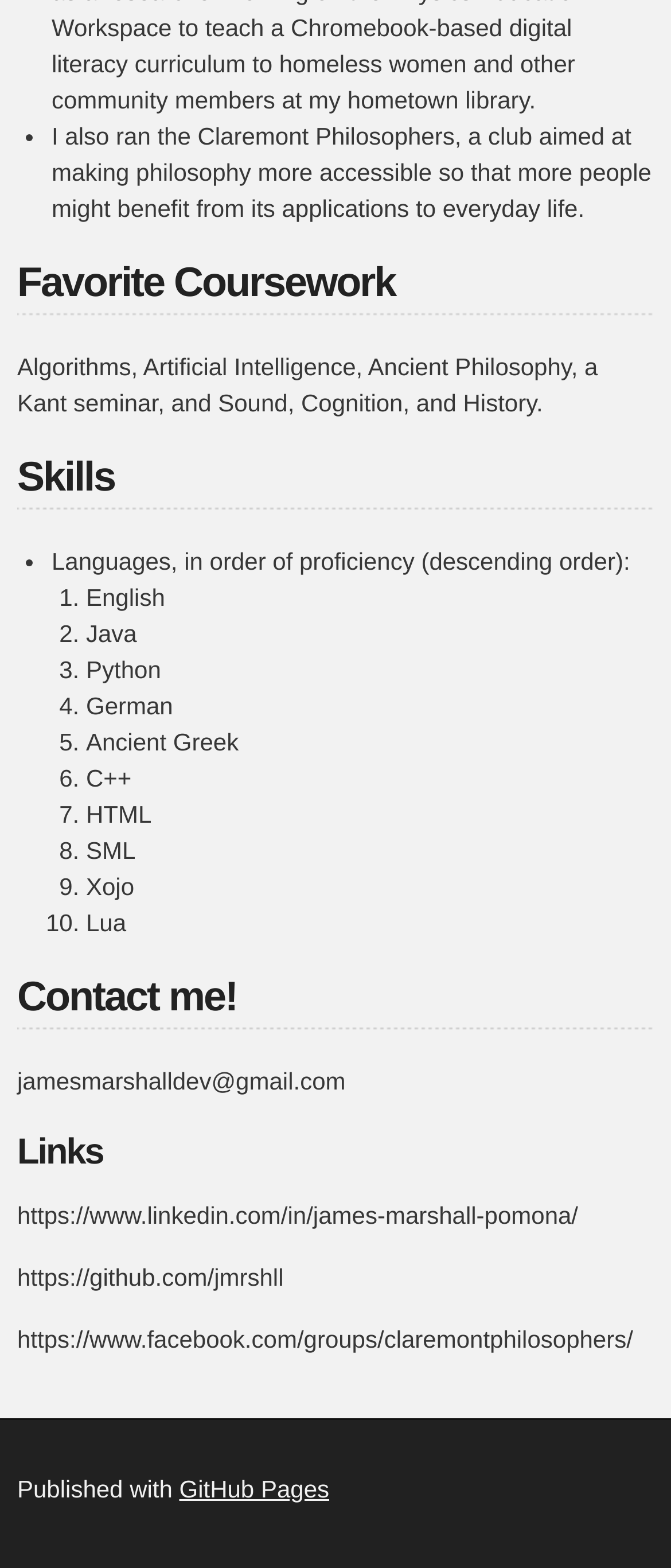Provide a one-word or short-phrase response to the question:
How many links are provided in the 'Links' section?

3